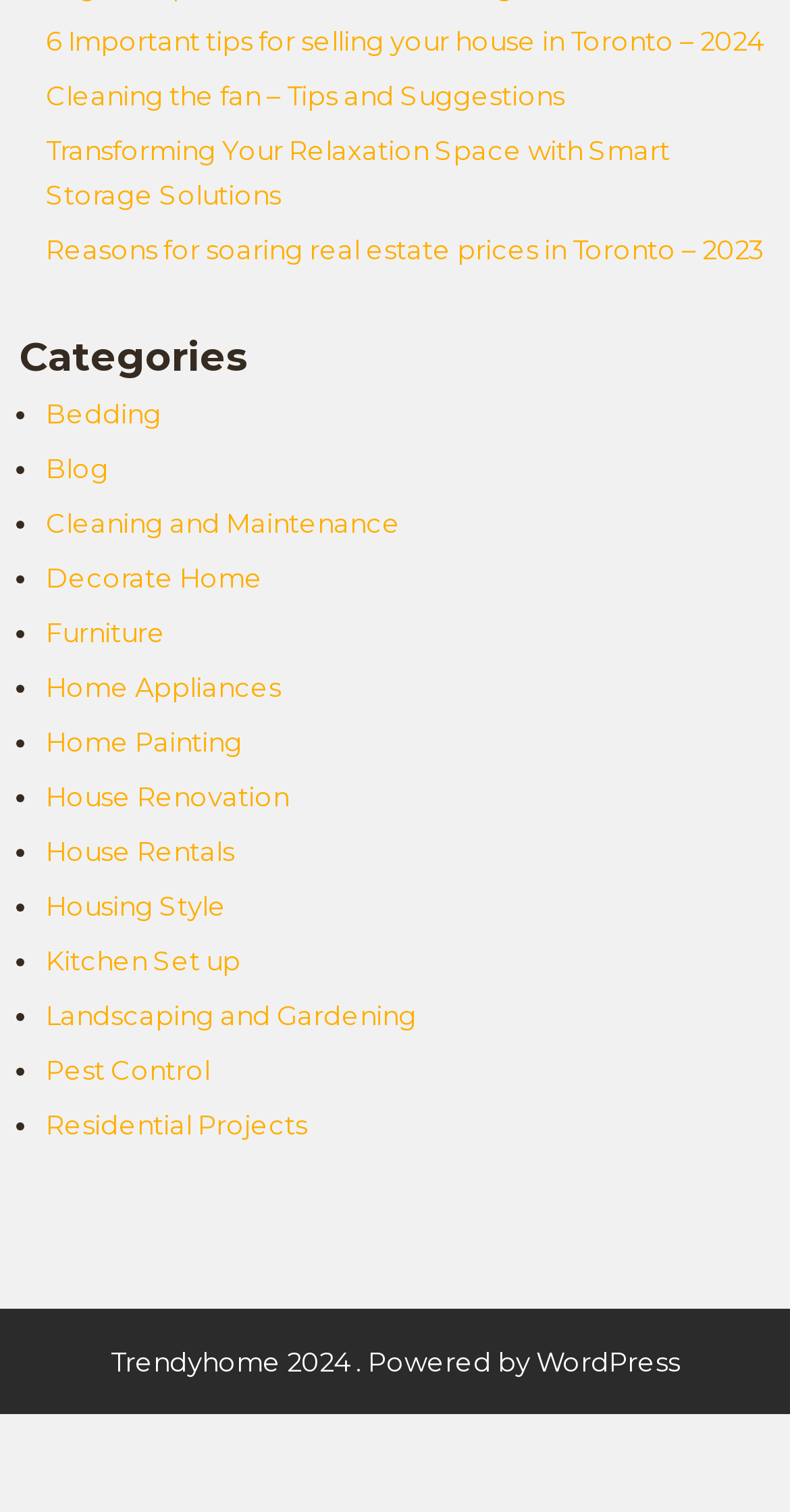Use one word or a short phrase to answer the question provided: 
What is the last category listed on the webpage?

Residential Projects